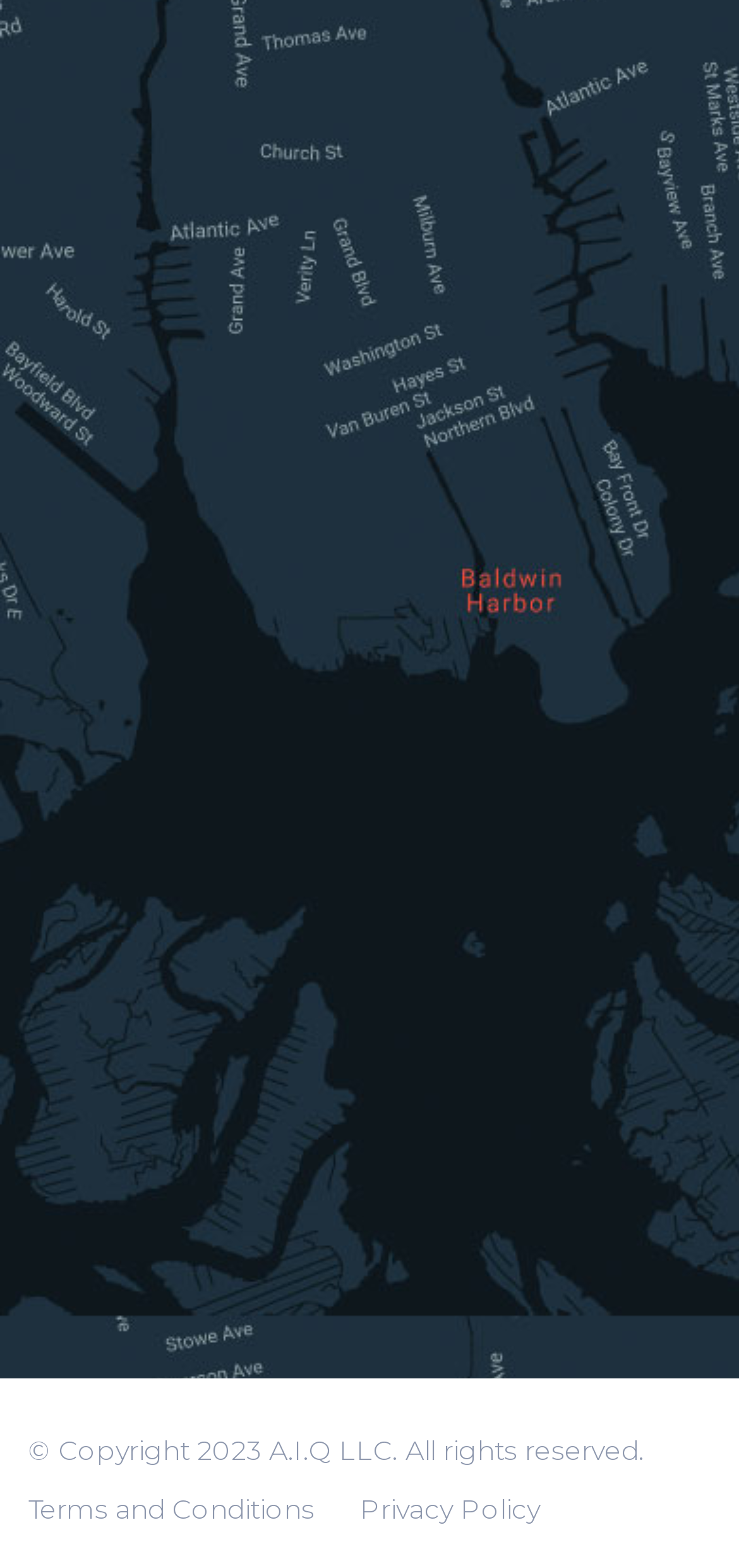Reply to the question with a single word or phrase:
What is the purpose of the form on this webpage?

Consult with product specialists